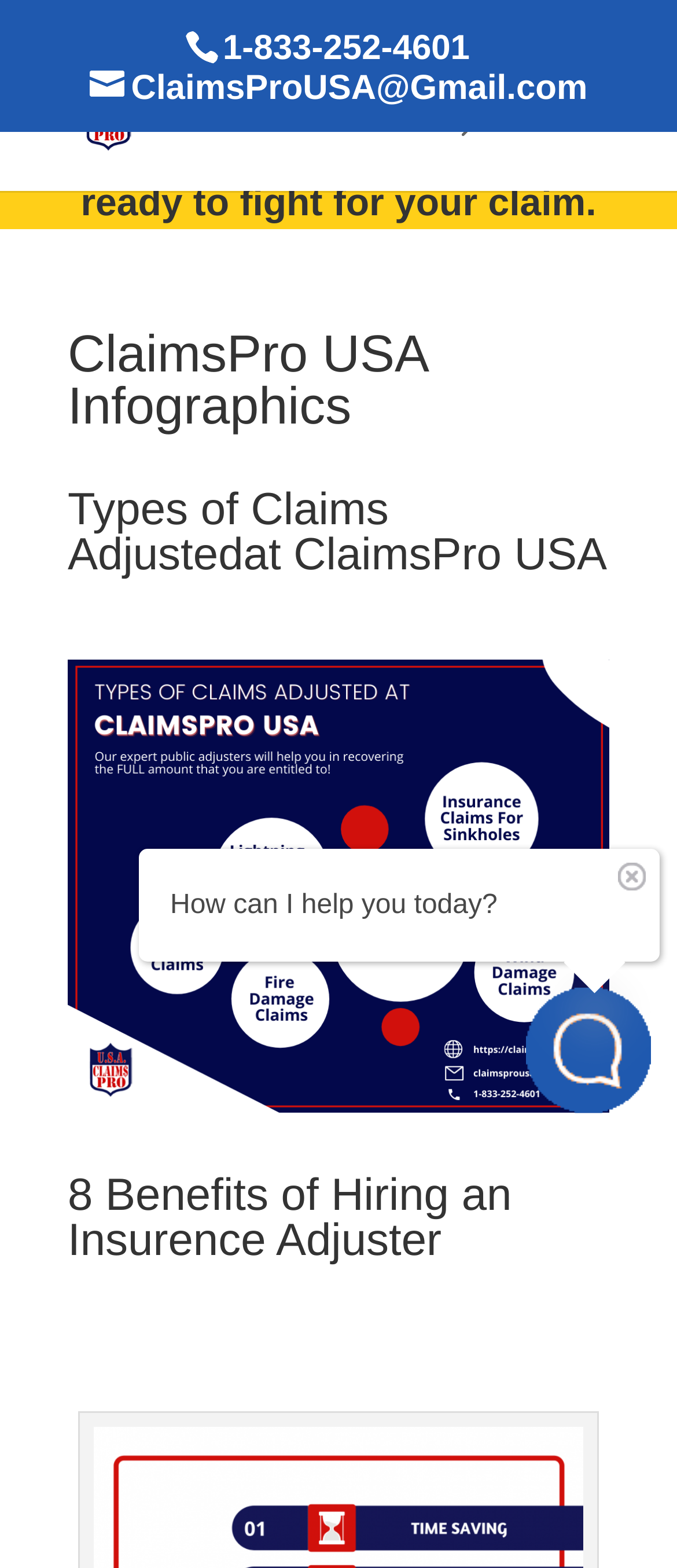Identify the bounding box coordinates for the element you need to click to achieve the following task: "Read about benefits of hiring an insurance adjuster". The coordinates must be four float values ranging from 0 to 1, formatted as [left, top, right, bottom].

[0.1, 0.747, 0.9, 0.816]